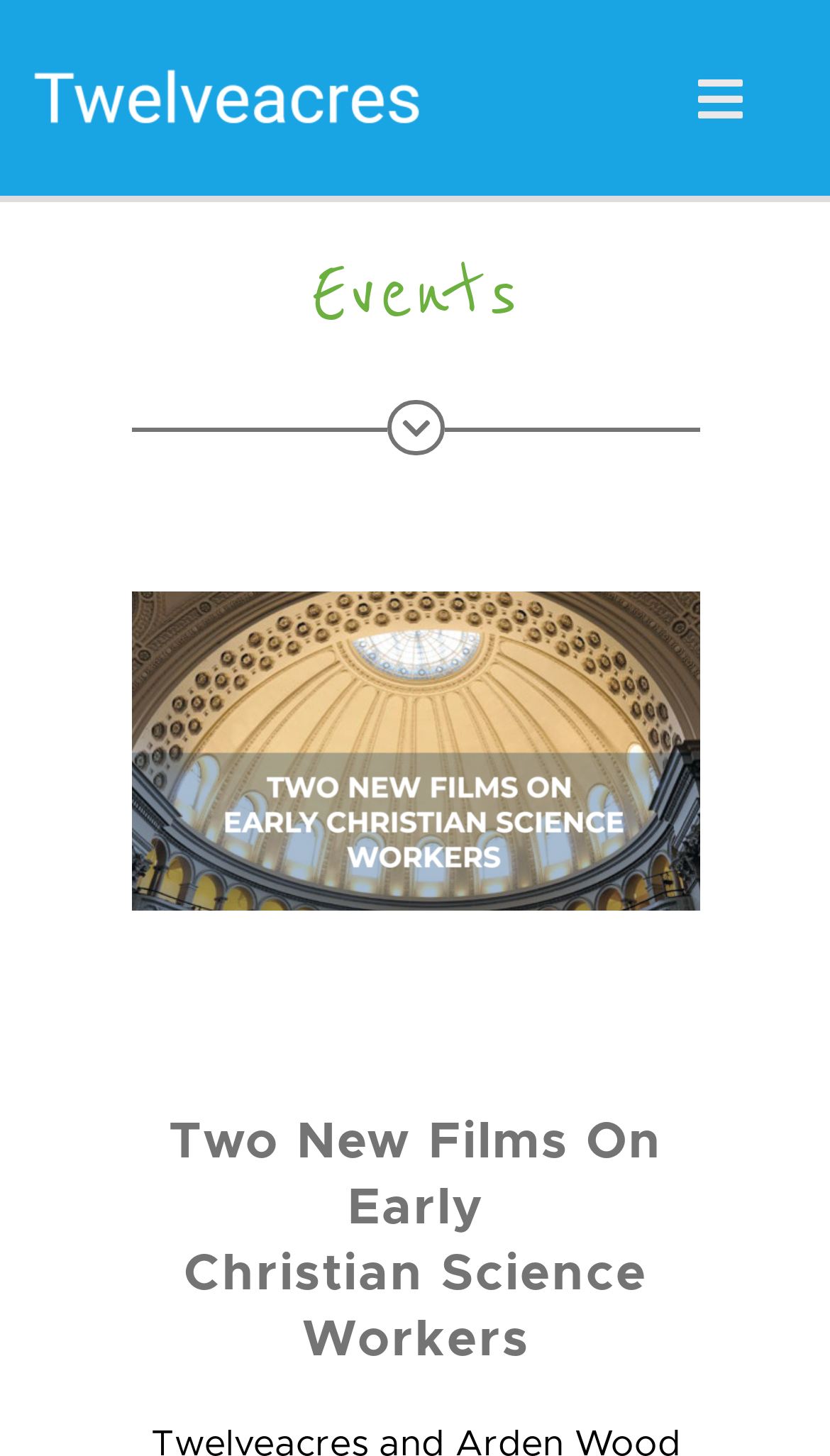How many main navigation menu items are there?
Using the information from the image, give a concise answer in one word or a short phrase.

7